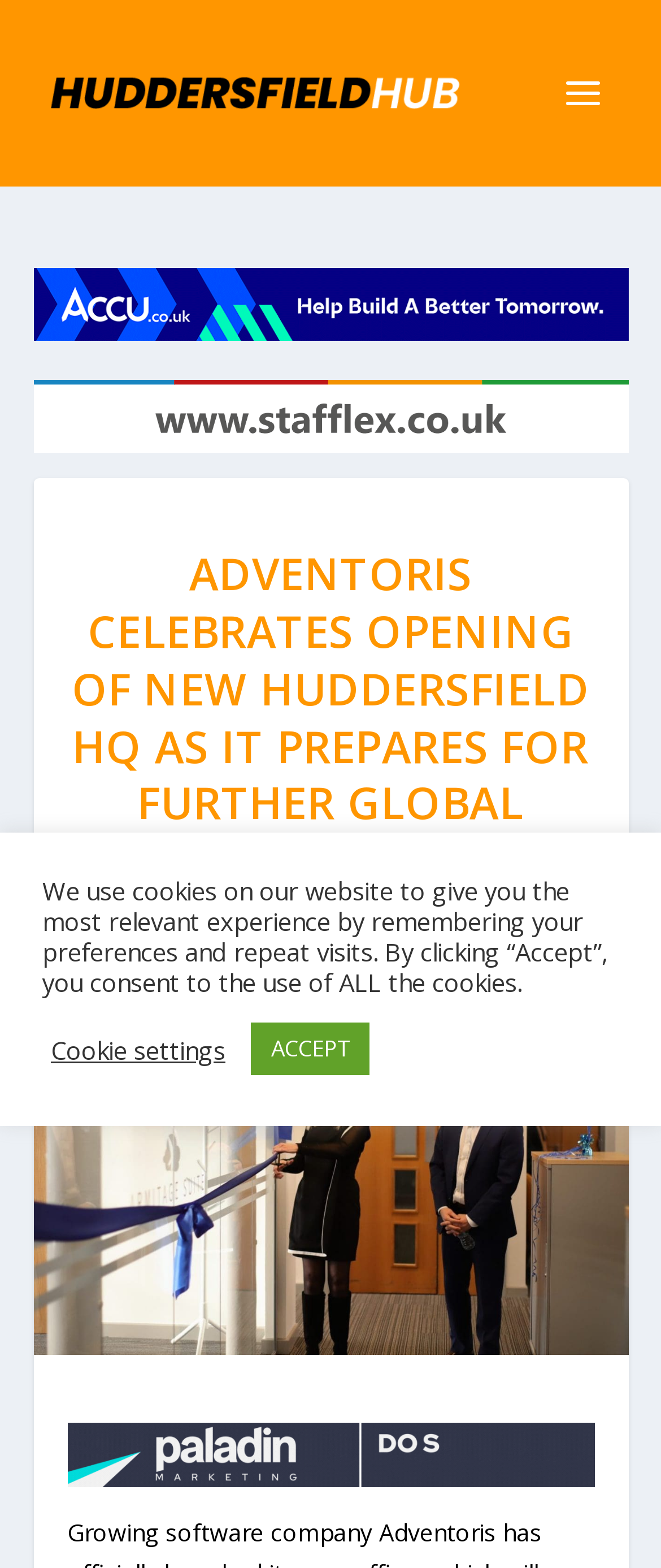Bounding box coordinates are given in the format (top-left x, top-left y, bottom-right x, bottom-right y). All values should be floating point numbers between 0 and 1. Provide the bounding box coordinate for the UI element described as: Martin Shaw

[0.346, 0.581, 0.554, 0.601]